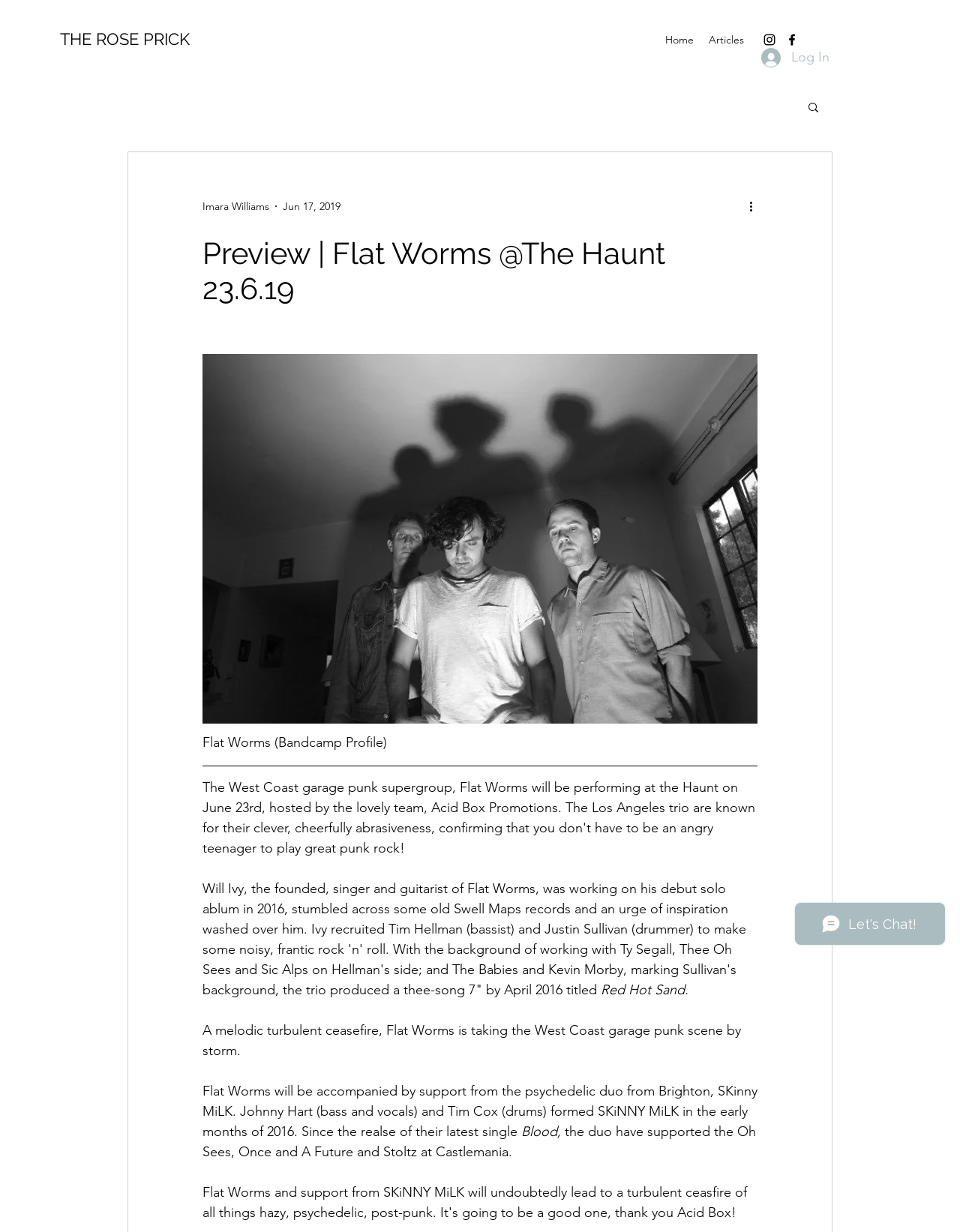From the screenshot, find the bounding box of the UI element matching this description: "Articles". Supply the bounding box coordinates in the form [left, top, right, bottom], each a float between 0 and 1.

[0.73, 0.023, 0.783, 0.041]